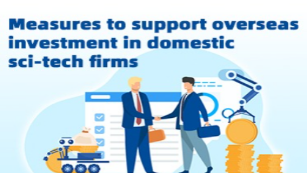What is represented by the robotic arm in the background?
Using the information from the image, answer the question thoroughly.

The robotic arm in the background of the image is an element associated with technology, which reinforces the theme of supporting domestic sci-tech firms and highlights the focus on technology and industry.